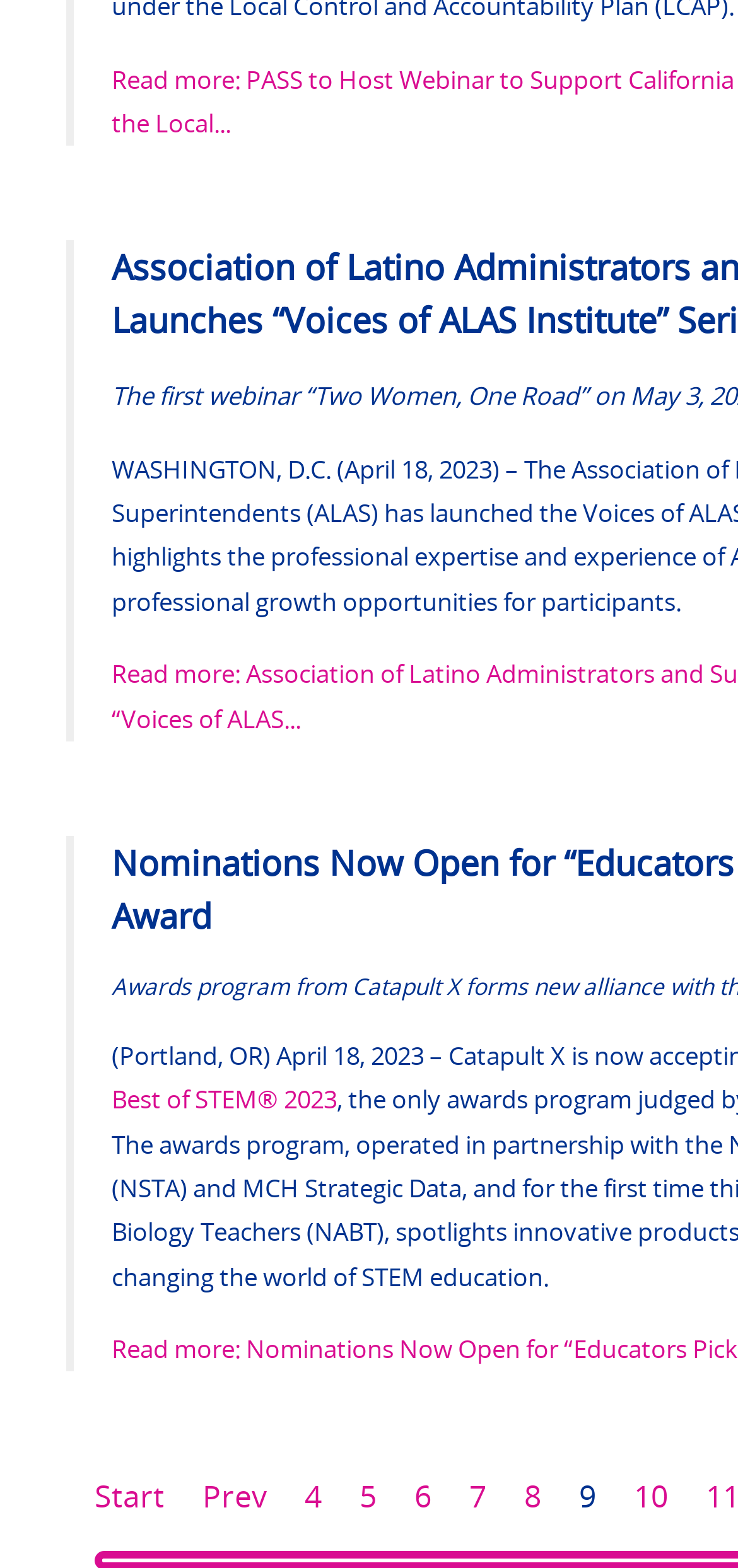Give a one-word or one-phrase response to the question:
Is there a 'Next' navigation link?

No